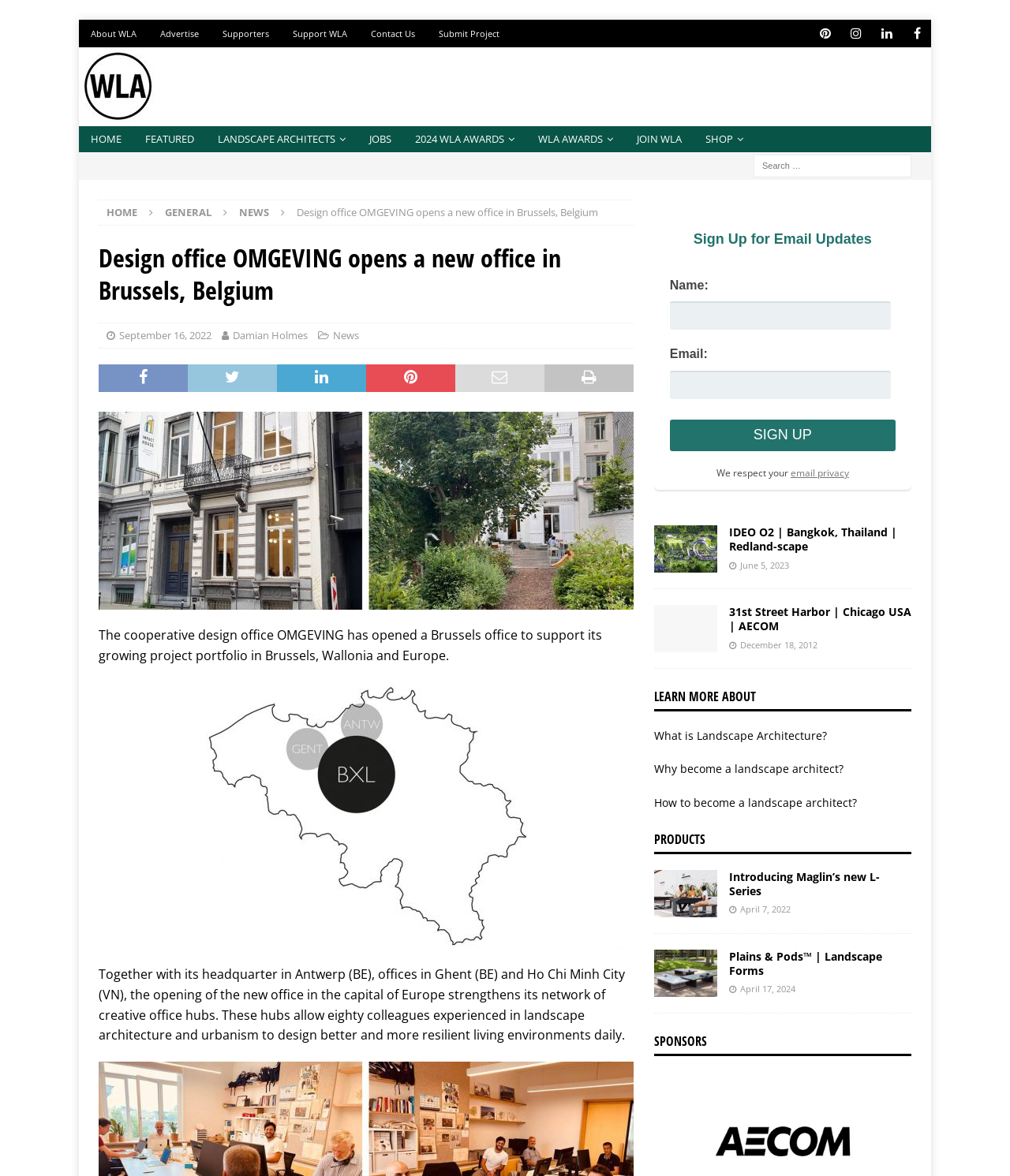Analyze and describe the webpage in a detailed narrative.

The webpage is about World Landscape Architecture, a leading industry website for landscape architects and design professionals. At the top, there is a navigation menu with links to "About WLA", "Advertise", "Supporters", "Support WLA", "Contact Us", and "Submit Project". Next to the navigation menu, there are social media links to Pinterest, Instagram, LinkedIn, and Facebook.

Below the navigation menu, there is a prominent header with the website's logo, "World Landscape Architecture", and a search bar. The search bar is accompanied by a "HOME" link and other navigation links, including "FEATURED", "LANDSCAPE ARCHITECTS", "JOBS", "2024 WLA AWARDS", "WLA AWARDS", and "JOIN WLA".

The main content of the webpage is divided into sections. The first section features a news article with the title "Design office OMGEVING opens a new office in Brussels, Belgium". The article has a brief summary, and below it, there are two images. The article is followed by a section with a sign-up form for email updates.

The next section showcases several projects, each with an image and a brief description. The projects are listed in a grid layout, with three projects per row. Each project has a link to read more about it.

Below the projects section, there is a section with links to learn more about landscape architecture, including "What is Landscape Architecture?", "Why become a landscape architect?", and "How to become a landscape architect?". This section is followed by a section featuring products, with images and links to learn more about each product.

The final section of the webpage is dedicated to sponsors, with a heading "SPONSORS" and a list of sponsors' logos.